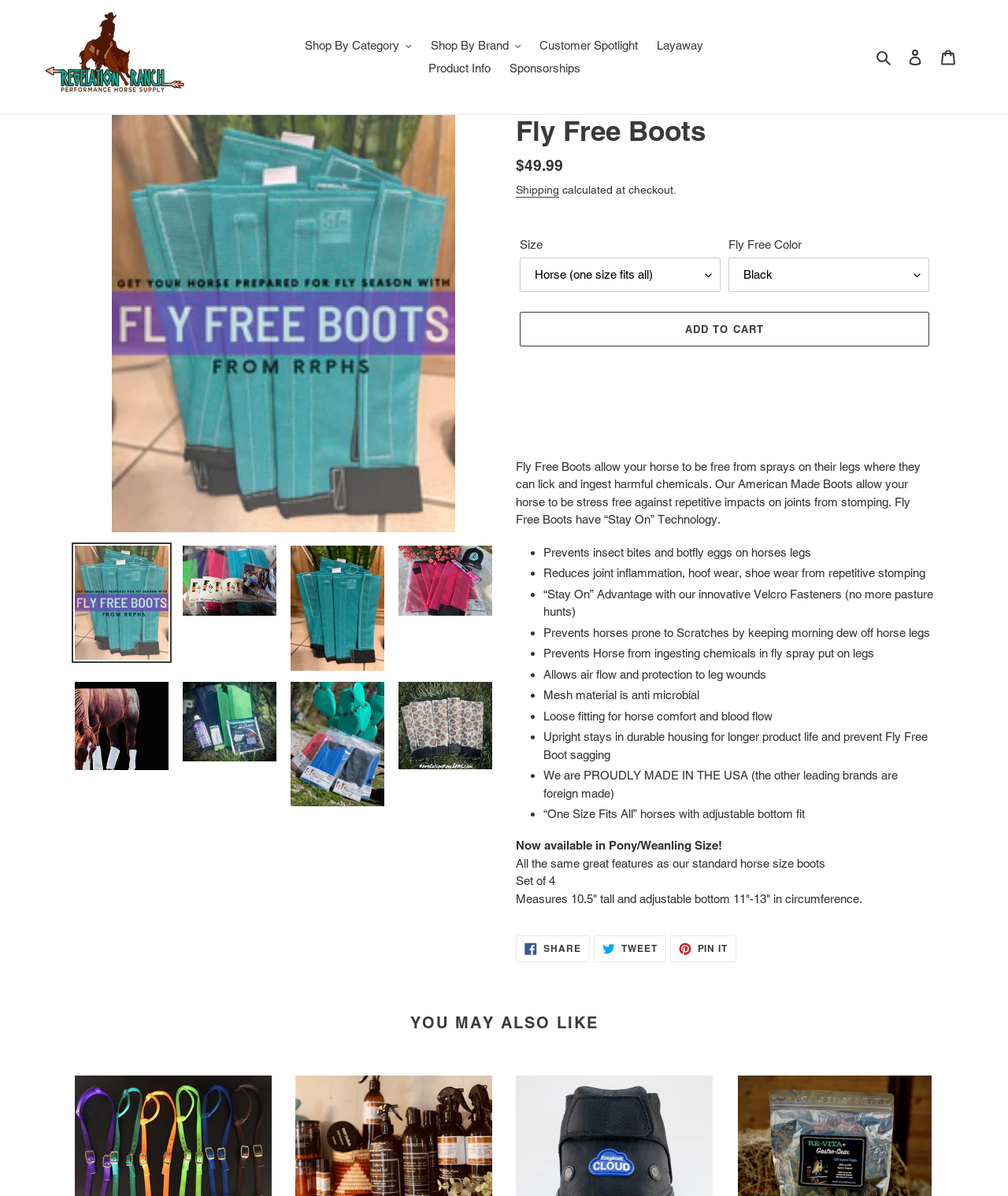What is the brand name of the boots?
Using the details from the image, give an elaborate explanation to answer the question.

The brand name of the boots can be found in the image description 'Fly Free Boots' and also in the heading 'Fly Free Boots' which suggests that the brand name is Fly Free Boots.